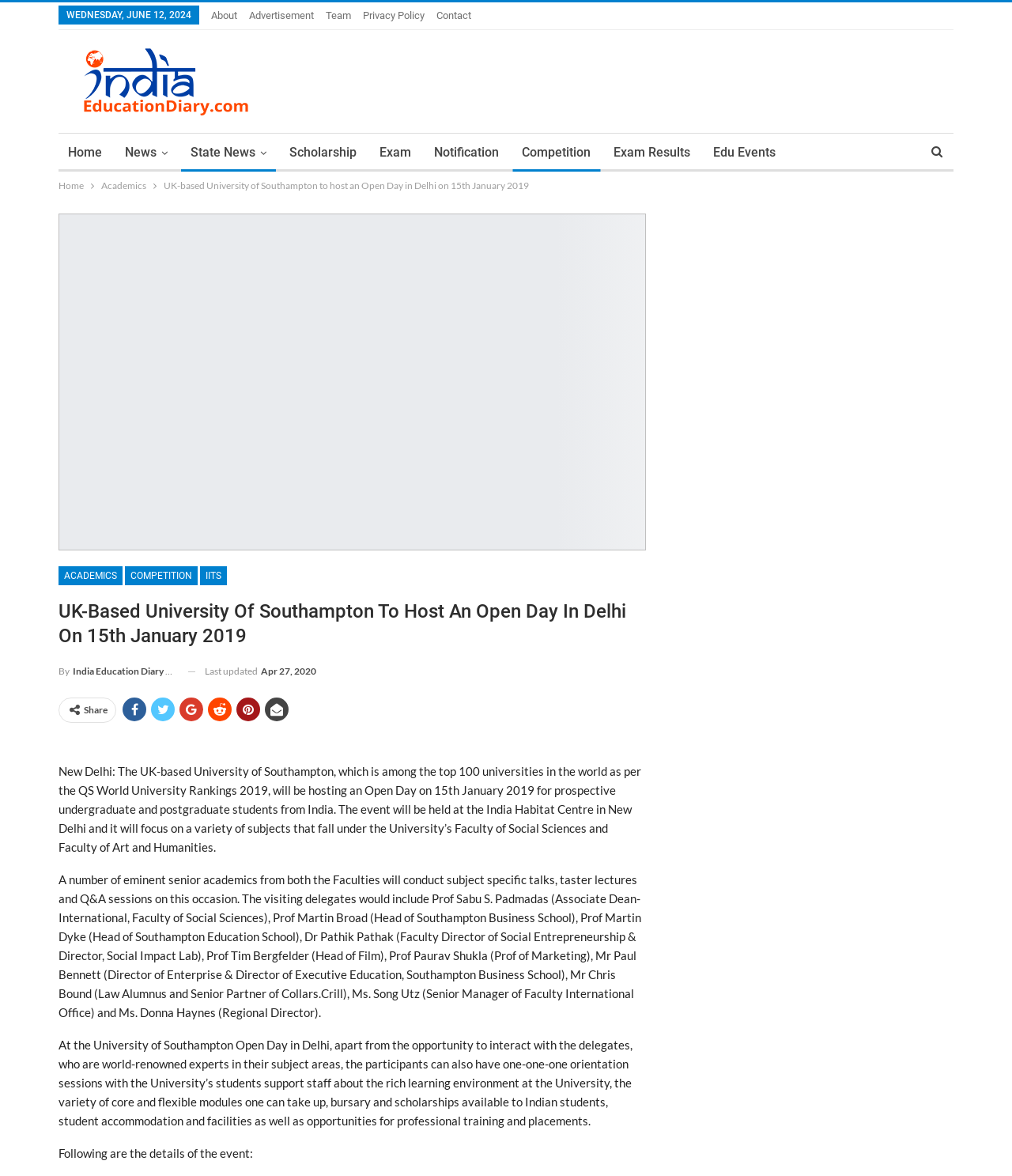Please locate the bounding box coordinates for the element that should be clicked to achieve the following instruction: "Click on the 'About' link". Ensure the coordinates are given as four float numbers between 0 and 1, i.e., [left, top, right, bottom].

[0.209, 0.008, 0.234, 0.018]